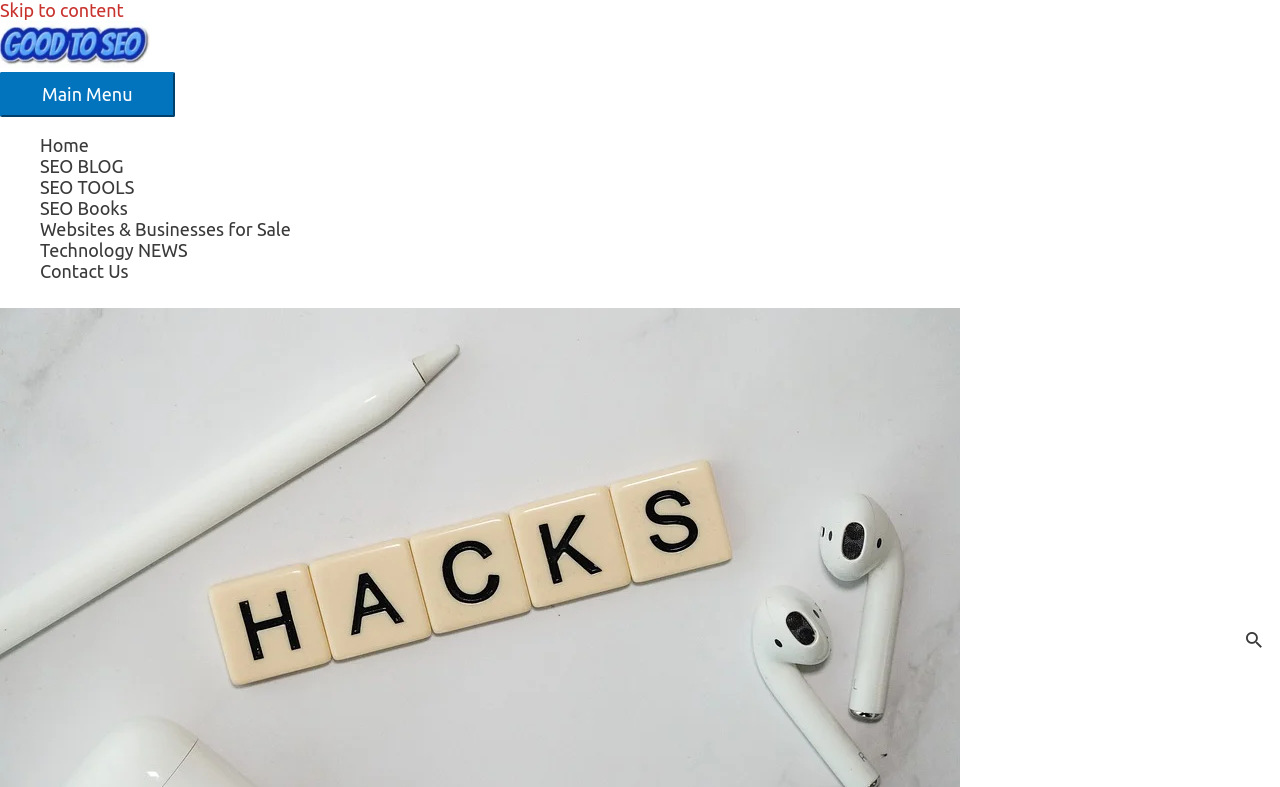Identify and extract the main heading of the webpage.

10 lifehaks that will save you from burnout (you and your time)